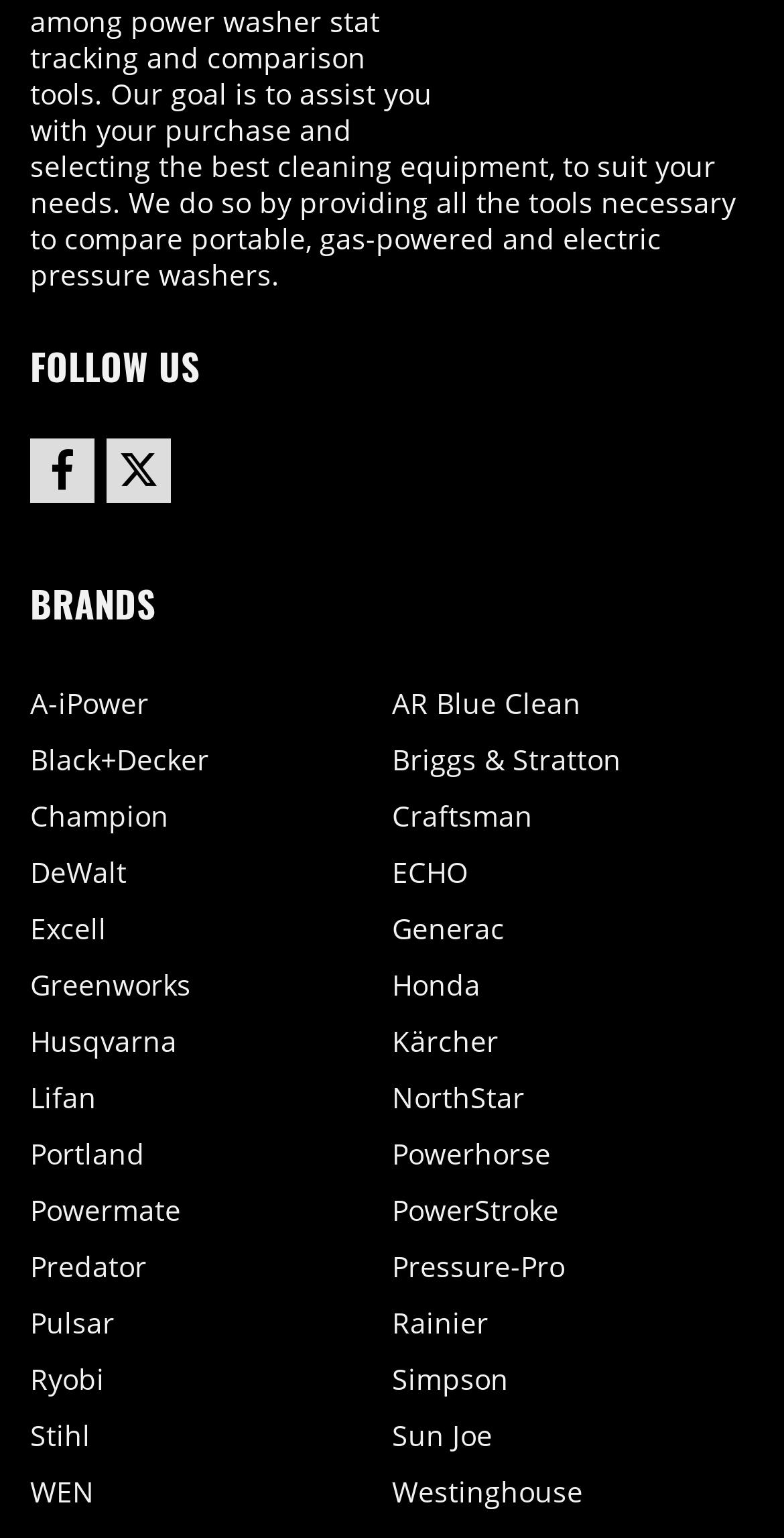Is there a brand starting with the letter 'Z'?
Look at the image and answer the question using a single word or phrase.

No